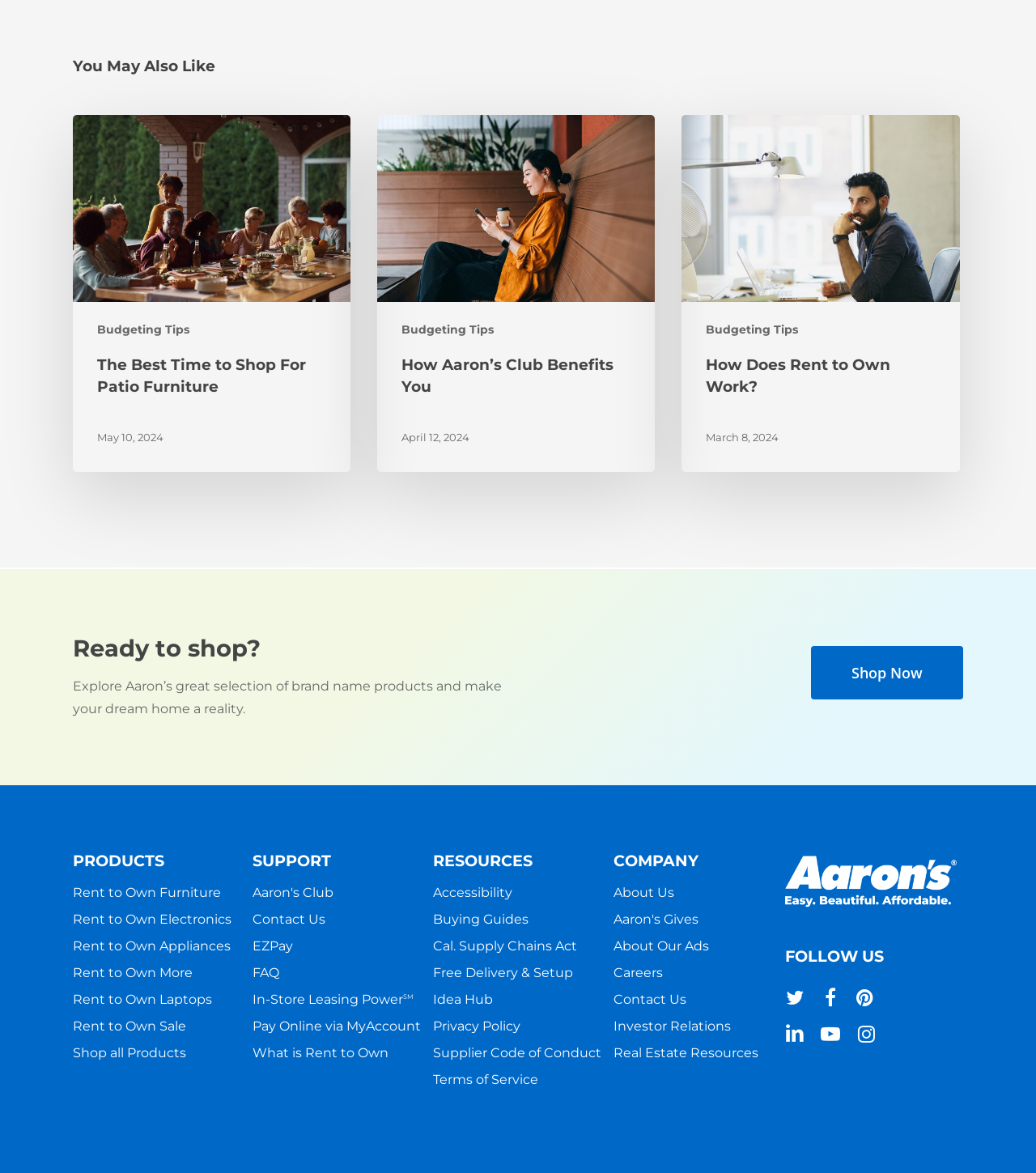What is the date of the second article?
Respond with a short answer, either a single word or a phrase, based on the image.

April 12, 2024